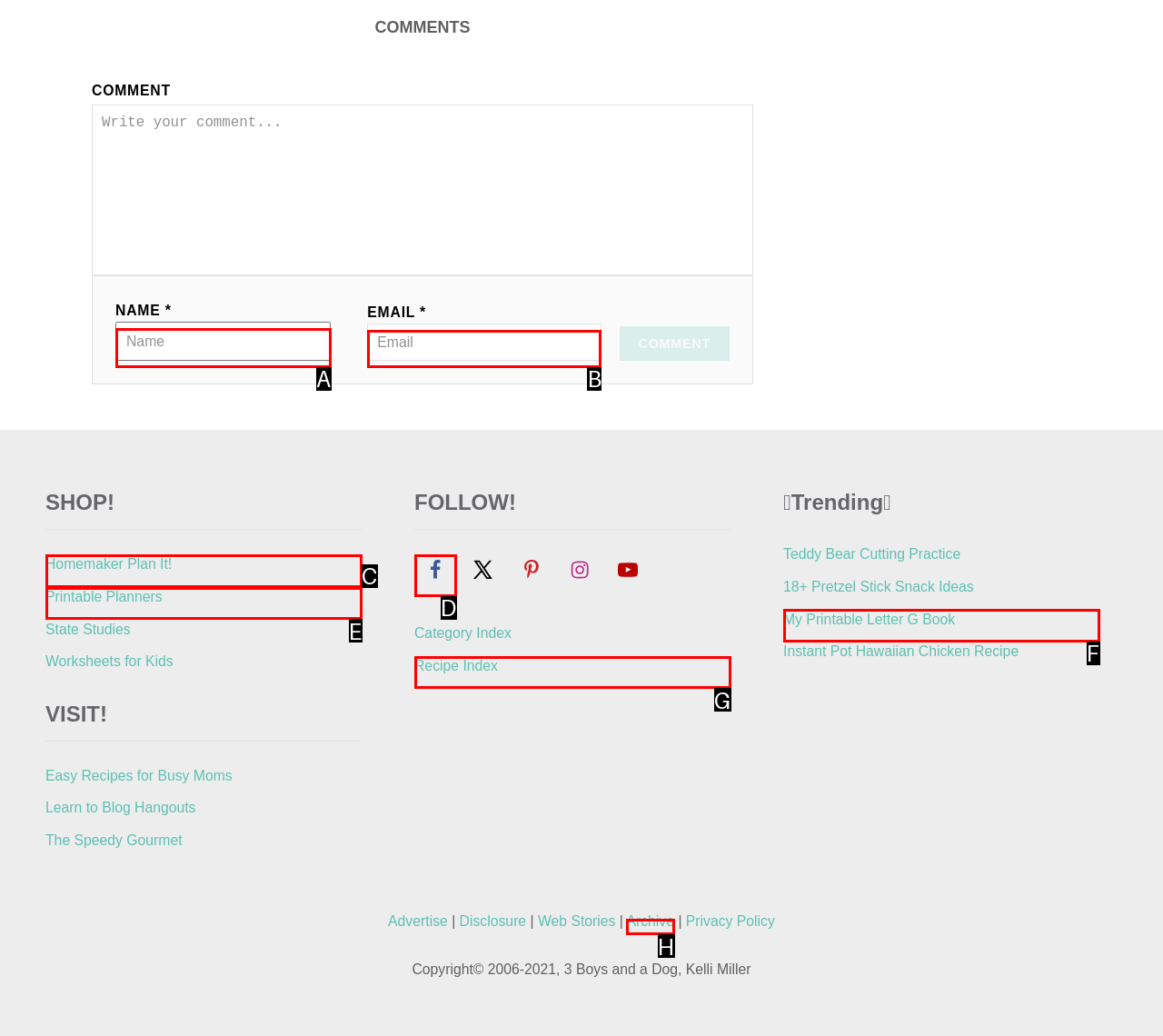Identify the UI element described as: My Printable Letter G Book
Answer with the option's letter directly.

F